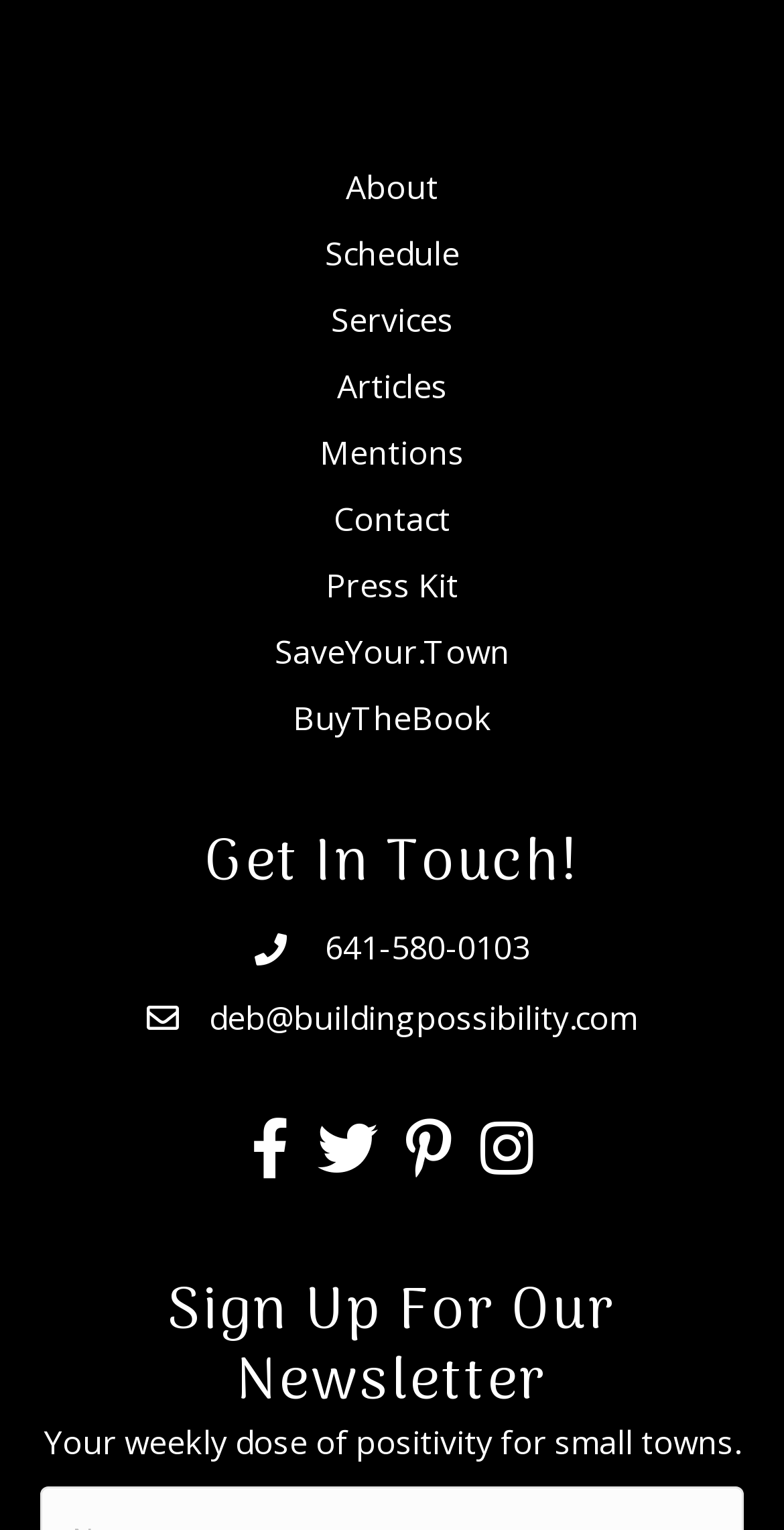Could you specify the bounding box coordinates for the clickable section to complete the following instruction: "Call 641-580-0103"?

[0.404, 0.605, 0.676, 0.636]